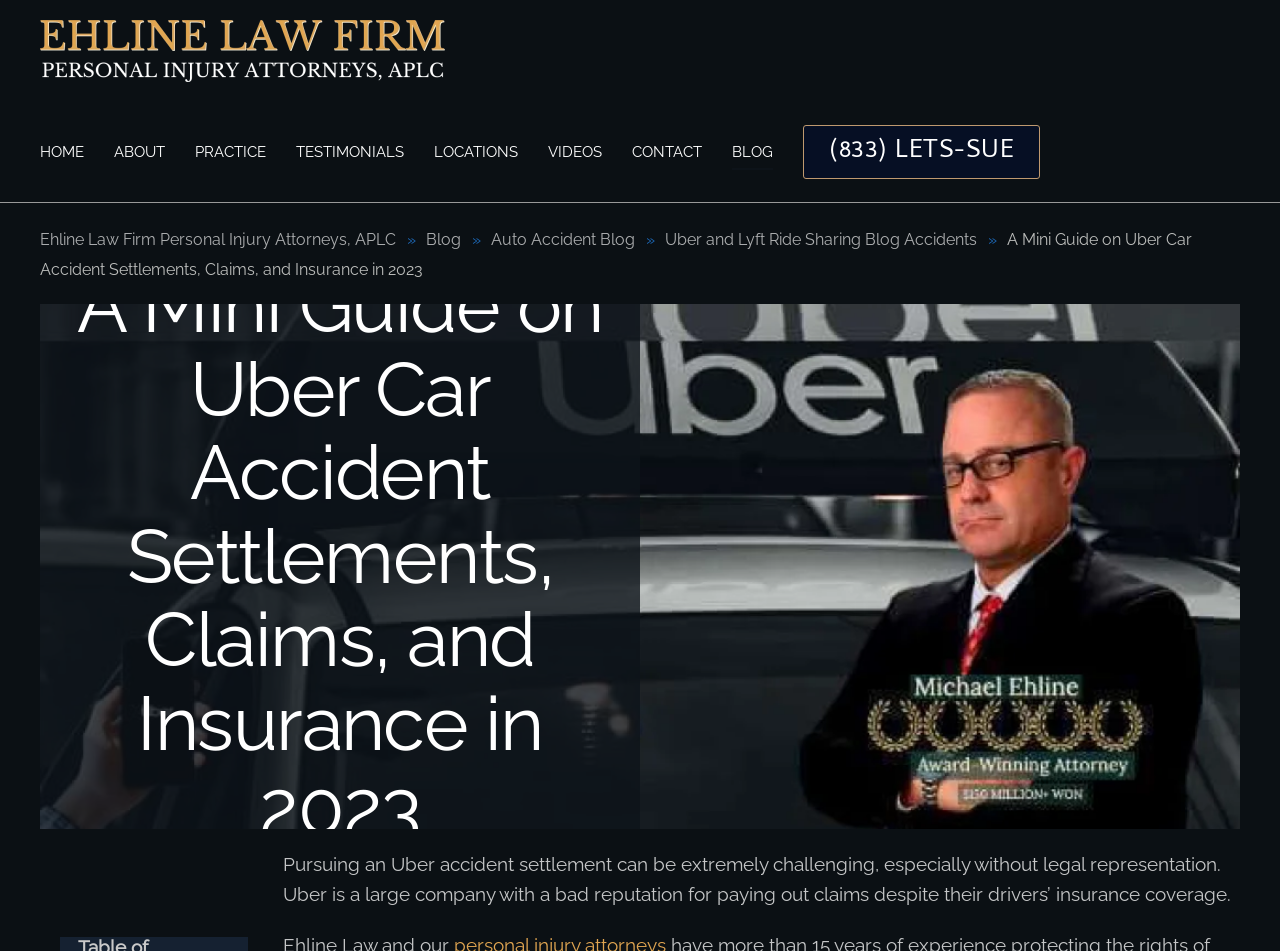Please provide the bounding box coordinates for the element that needs to be clicked to perform the instruction: "View 'Best Uber Accident Lawyers in Los Angeles, CA'". The coordinates must consist of four float numbers between 0 and 1, formatted as [left, top, right, bottom].

[0.031, 0.319, 0.969, 0.871]